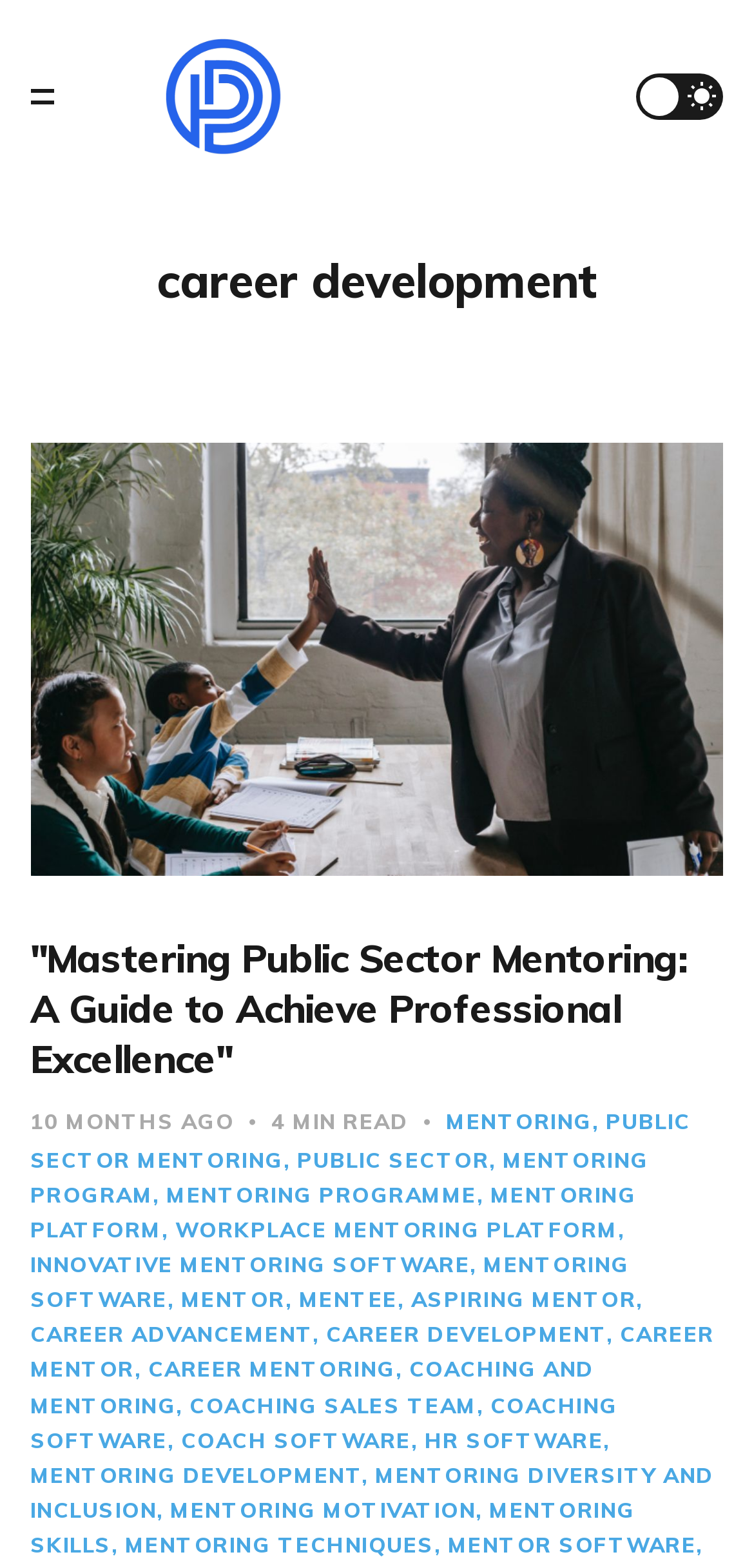Please look at the image and answer the question with a detailed explanation: What is the title of the guide?

The title of the guide is obtained from the heading element with the text 'Mastering Public Sector Mentoring: A Guide to Achieve Professional Excellence' which is a child element of the root element.